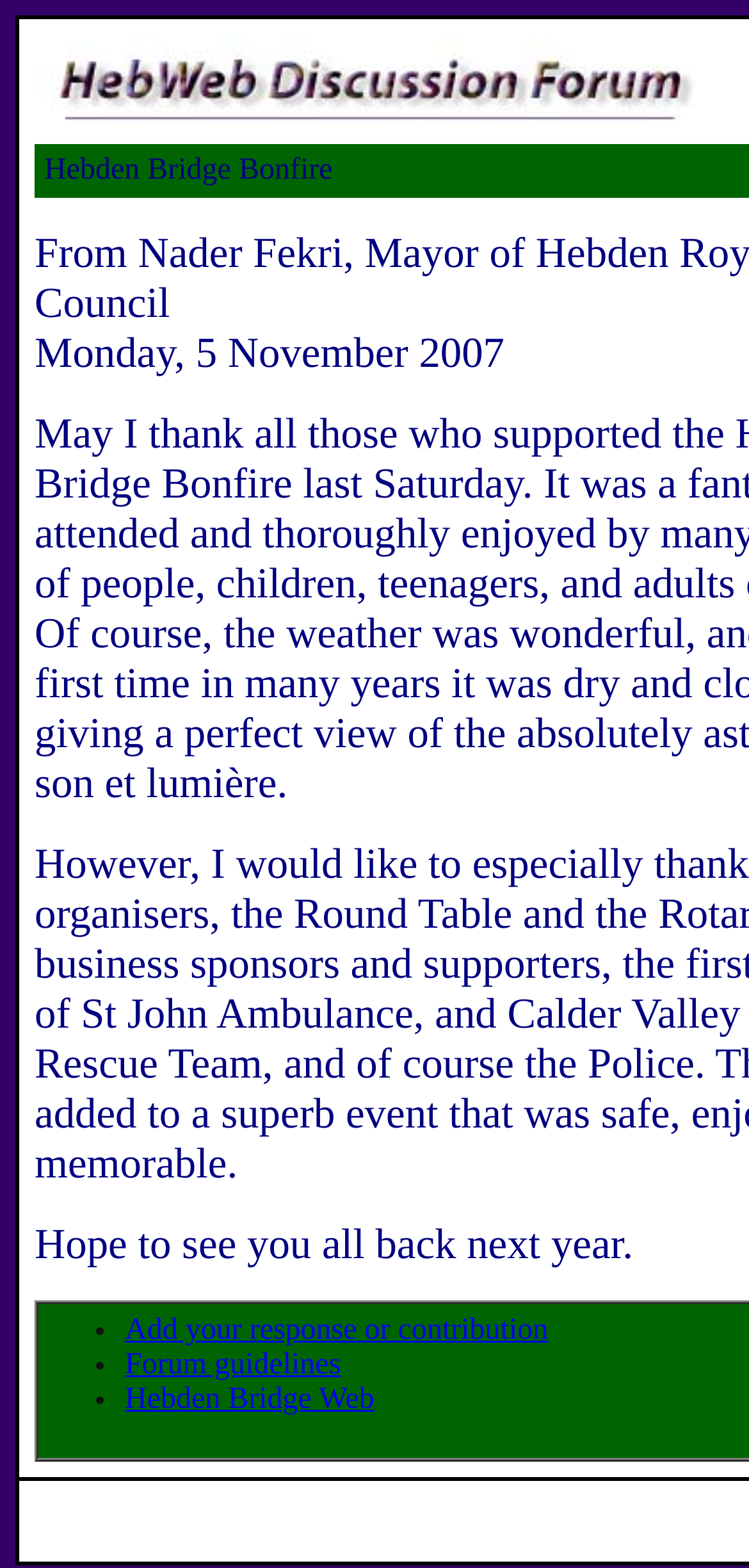Create a detailed narrative of the webpage’s visual and textual elements.

The webpage is about the Hebden Bridge Web Forum 2007, specifically focusing on the Hebden Bridge Bonfire event. At the top of the page, there is a prominent image with the text "Discussion Forum" on it, taking up most of the width. Below the image, the date "Monday, 5 November 2007" is displayed. 

Towards the bottom of the page, there is a paragraph of text that reads "Hope to see you all back next year." This is followed by a list of three links, each preceded by a bullet point. The links are "Add your response or contribution", "Forum guidelines", and "Hebden Bridge Web". These links are positioned closely together, with the bullet points aligned vertically.